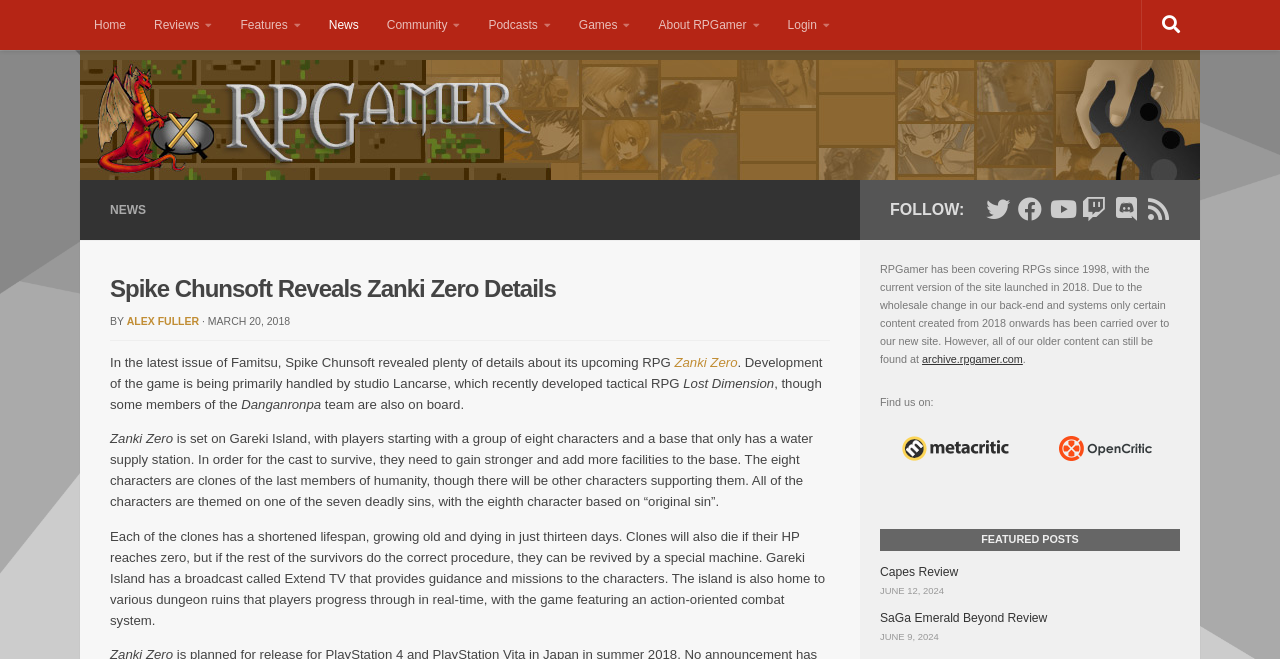Create an elaborate caption for the webpage.

This webpage is about a news article from RPGamer, a website that covers Role-Playing Games (RPGs). At the top of the page, there is a navigation menu with links to different sections of the website, including "Home", "Reviews", "Features", "News", "Community", "Podcasts", "Games", and "About RPGamer". 

Below the navigation menu, there is a large heading that reads "Spike Chunsoft Reveals Zanki Zero Details". This is followed by a byline that indicates the article was written by Alex Fuller. The article's publication date, March 20, 2018, is also displayed.

The main content of the article discusses the upcoming RPG game Zanki Zero, developed by Spike Chunsoft. The game is set on Gareki Island, where players must guide a group of eight characters, each themed on one of the seven deadly sins, to survive and build a base. The characters have a shortened lifespan and can die if their HP reaches zero, but they can be revived using a special machine.

The article also mentions that the game features an action-oriented combat system and real-time dungeon ruins to explore. There are several paragraphs of text that provide more details about the game's story and mechanics.

On the right side of the page, there are several links to follow RPGamer on social media platforms, including Twitter, Facebook, YouTube, Twitch, Discord, and RSS. Below these links, there is a brief description of RPGamer and its history, along with a link to an archive of older content.

At the bottom of the page, there is a section titled "FEATURED POSTS" that lists several other articles, including reviews of games such as Capes and SaGa Emerald Beyond.